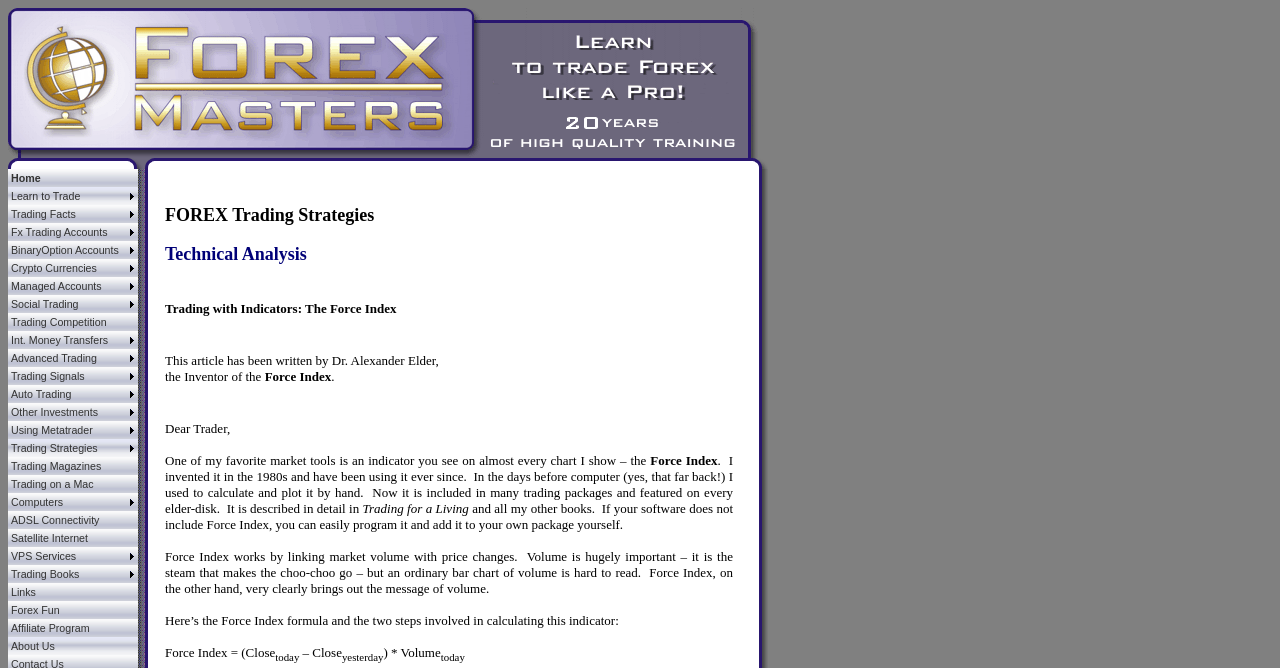Determine the bounding box coordinates for the region that must be clicked to execute the following instruction: "Click on Home".

[0.006, 0.253, 0.108, 0.28]